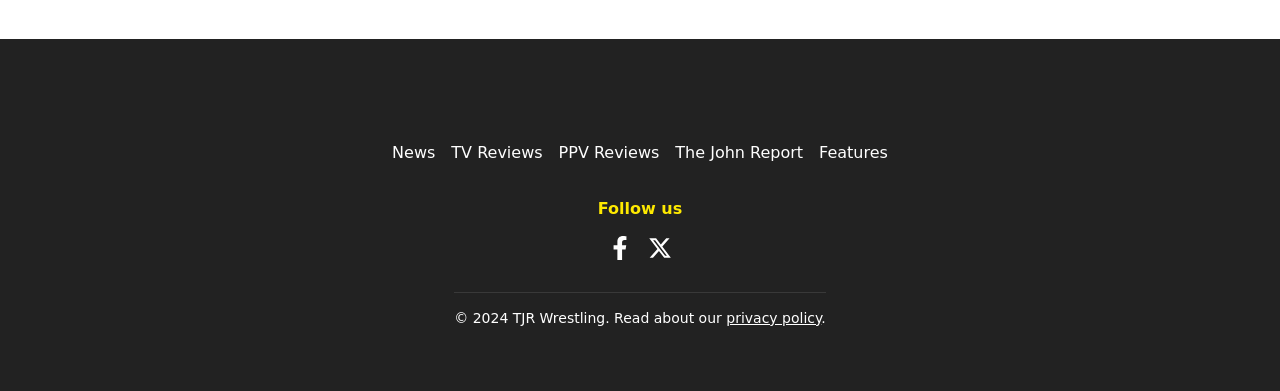Give a one-word or short-phrase answer to the following question: 
What is the first link on the top navigation bar?

News